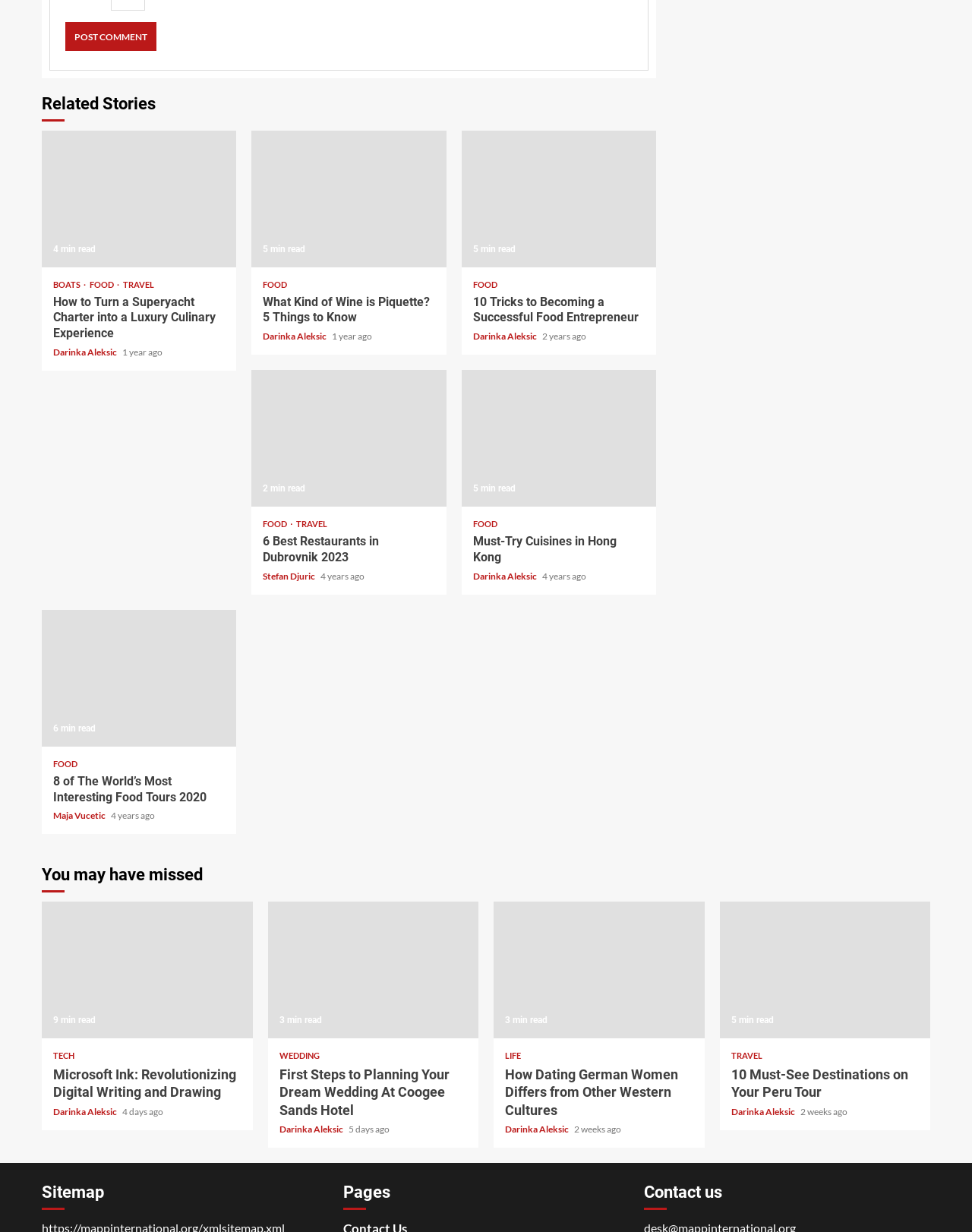Answer the question with a brief word or phrase:
What category does the article 'Microsoft Ink: Revolutionizing Digital Writing and Drawing' belong to?

TECH